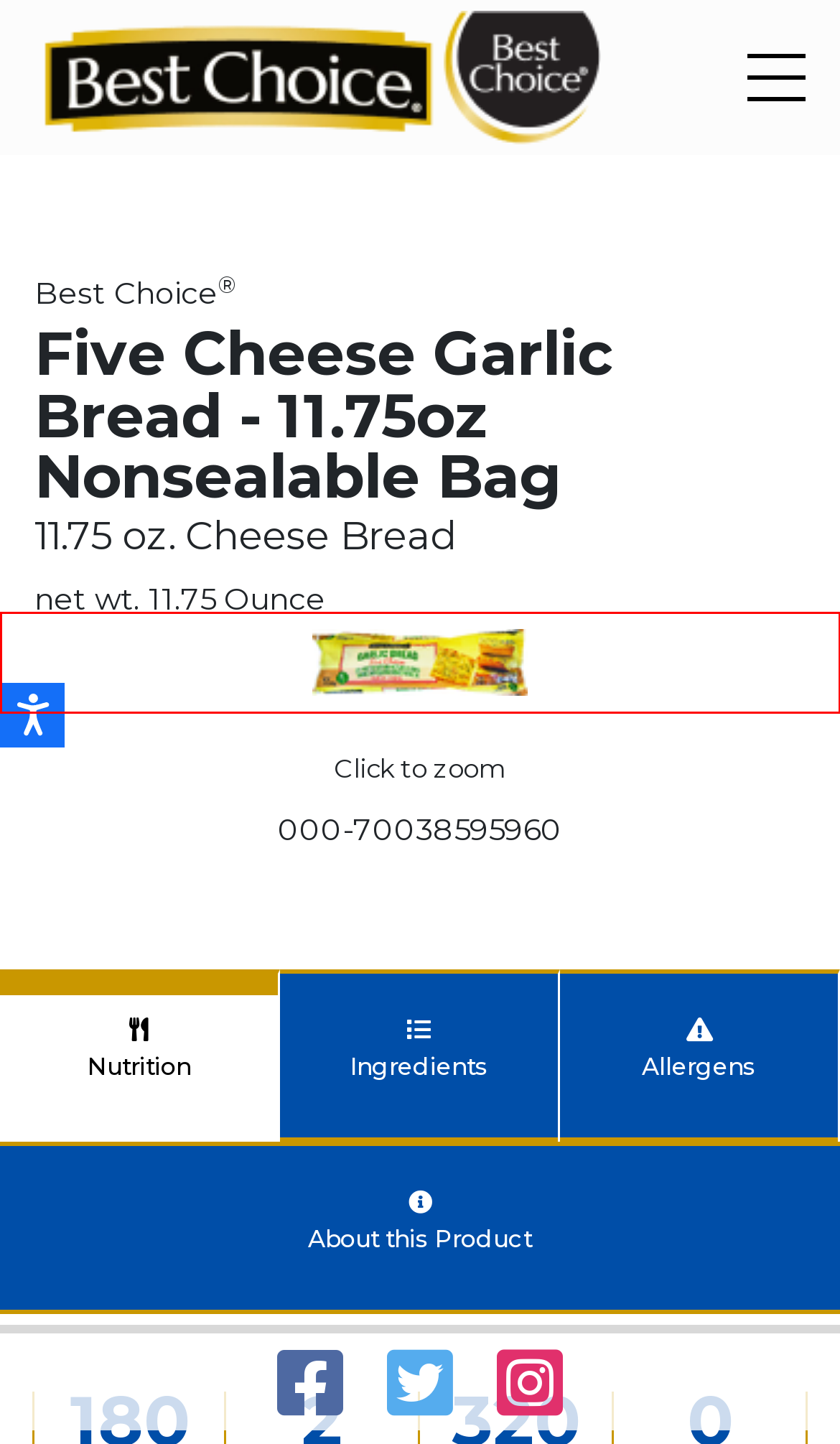A screenshot of a webpage is given with a red bounding box around a UI element. Choose the description that best matches the new webpage shown after clicking the element within the red bounding box. Here are the candidates:
A. Snacks – Best Choice®
B. Contact Us – Best Choice®
C. Our Guarantee – Clearly by Best Choice™
D. Our Story – Best Choice®
E. Sides – Best Choice®
F. Lunch – Best Choice®
G. Dinner – Best Choice®
H. Contest Rules & Regulations – Best Choice®

F